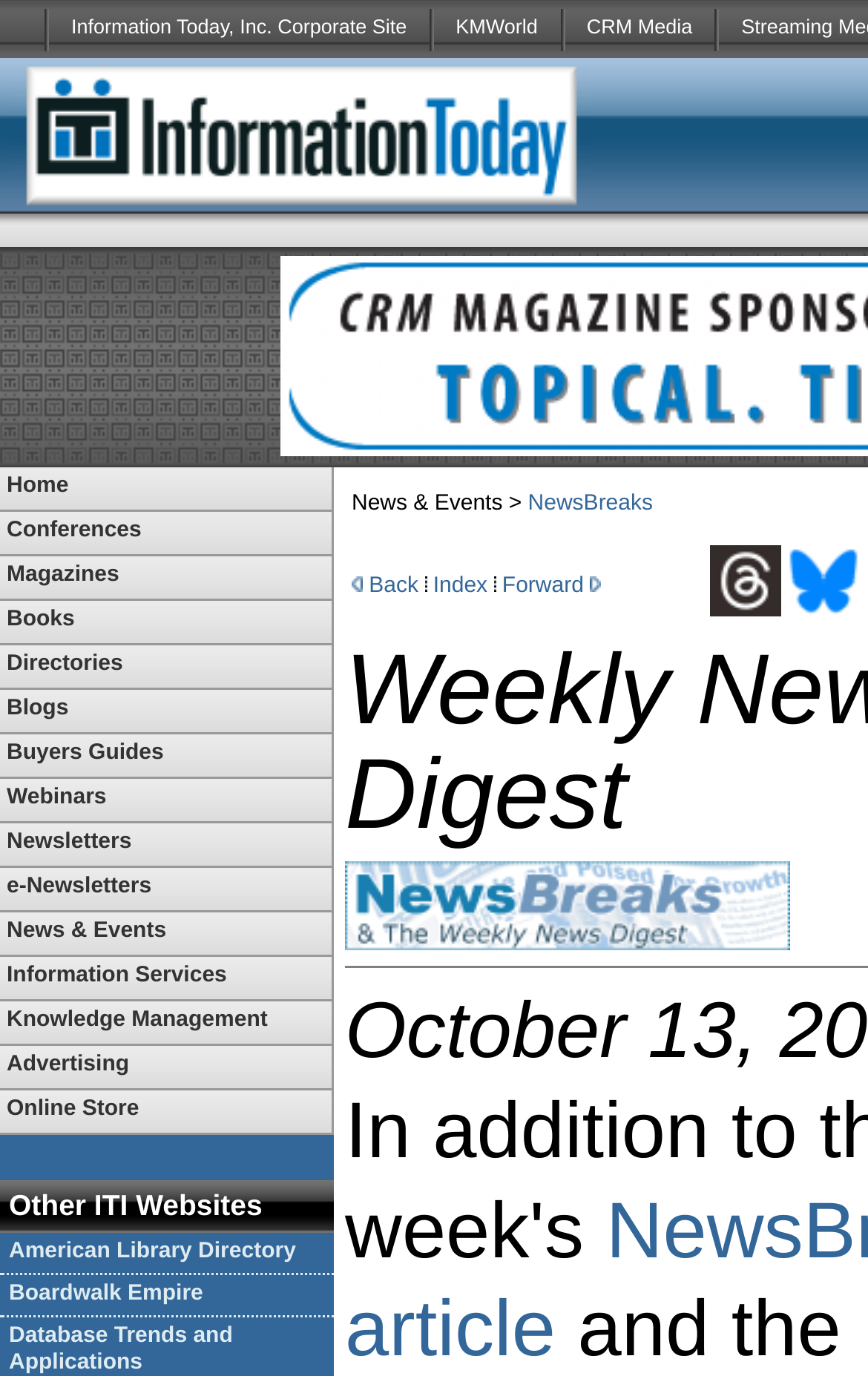Answer this question in one word or a short phrase: What is the text of the second link in the top navigation bar?

Conferences